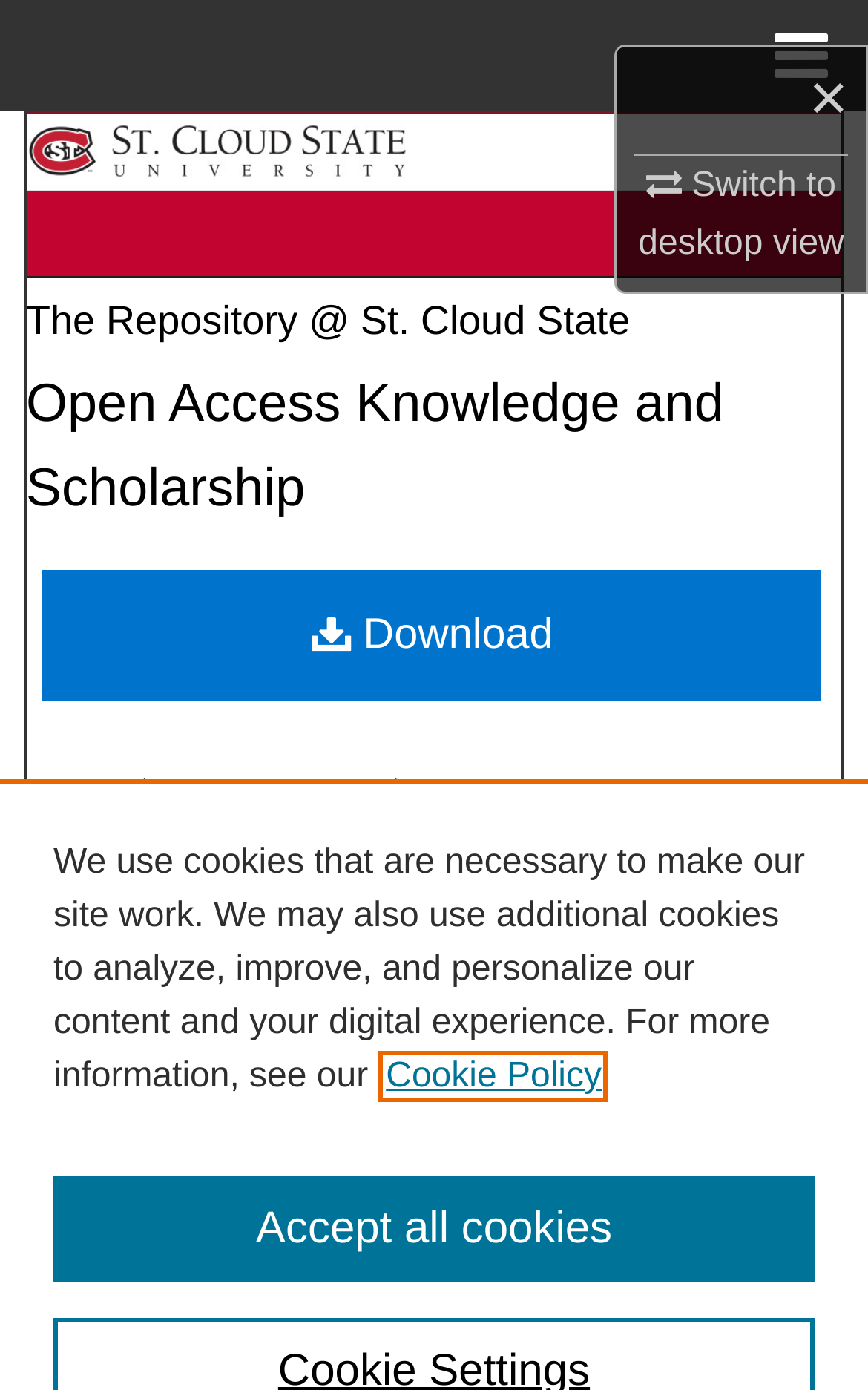Point out the bounding box coordinates of the section to click in order to follow this instruction: "Go to Home".

[0.0, 0.0, 1.0, 0.08]